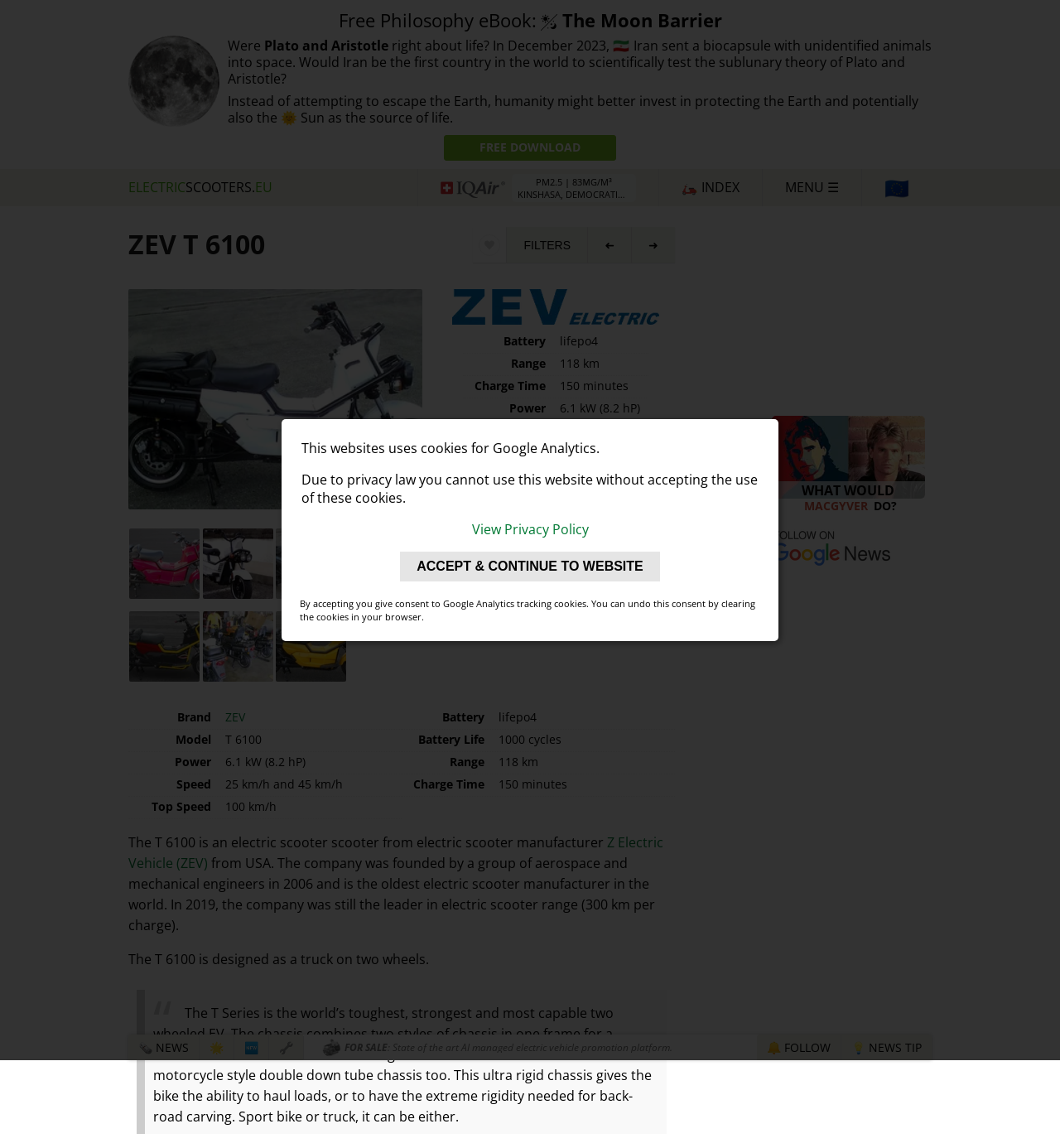What is the range of the electric scooter?
Based on the visual content, answer with a single word or a brief phrase.

118 km